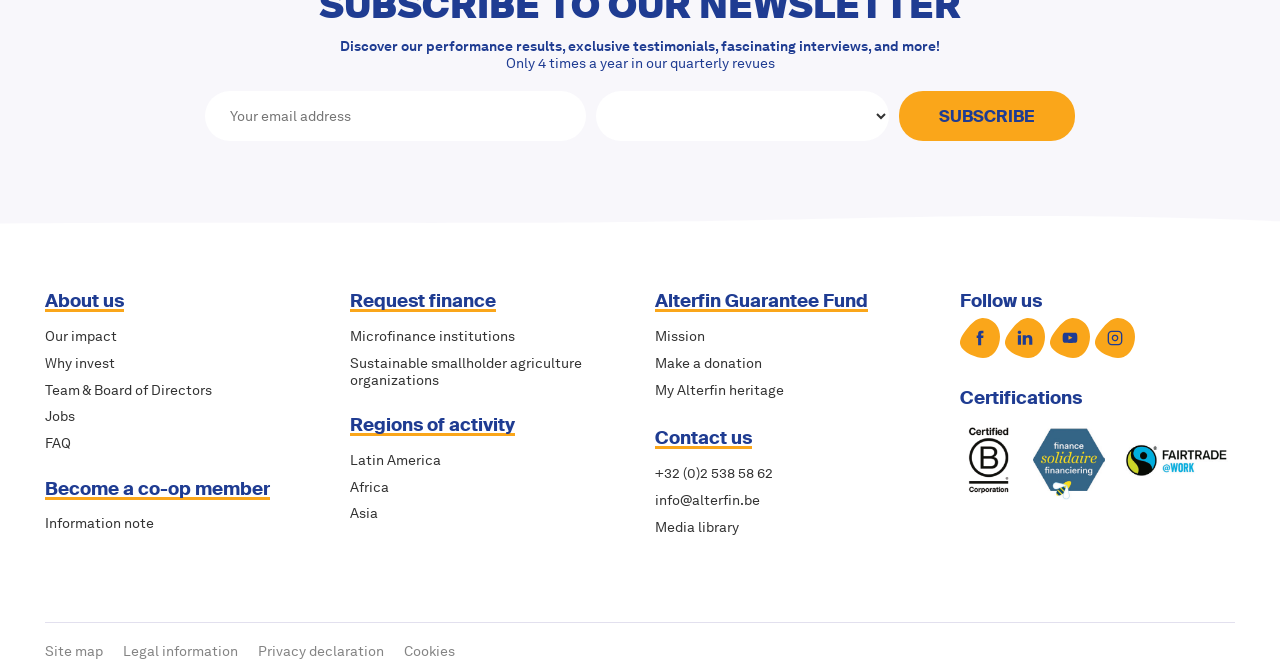Pinpoint the bounding box coordinates of the area that should be clicked to complete the following instruction: "Learn more about us". The coordinates must be given as four float numbers between 0 and 1, i.e., [left, top, right, bottom].

[0.035, 0.433, 0.097, 0.469]